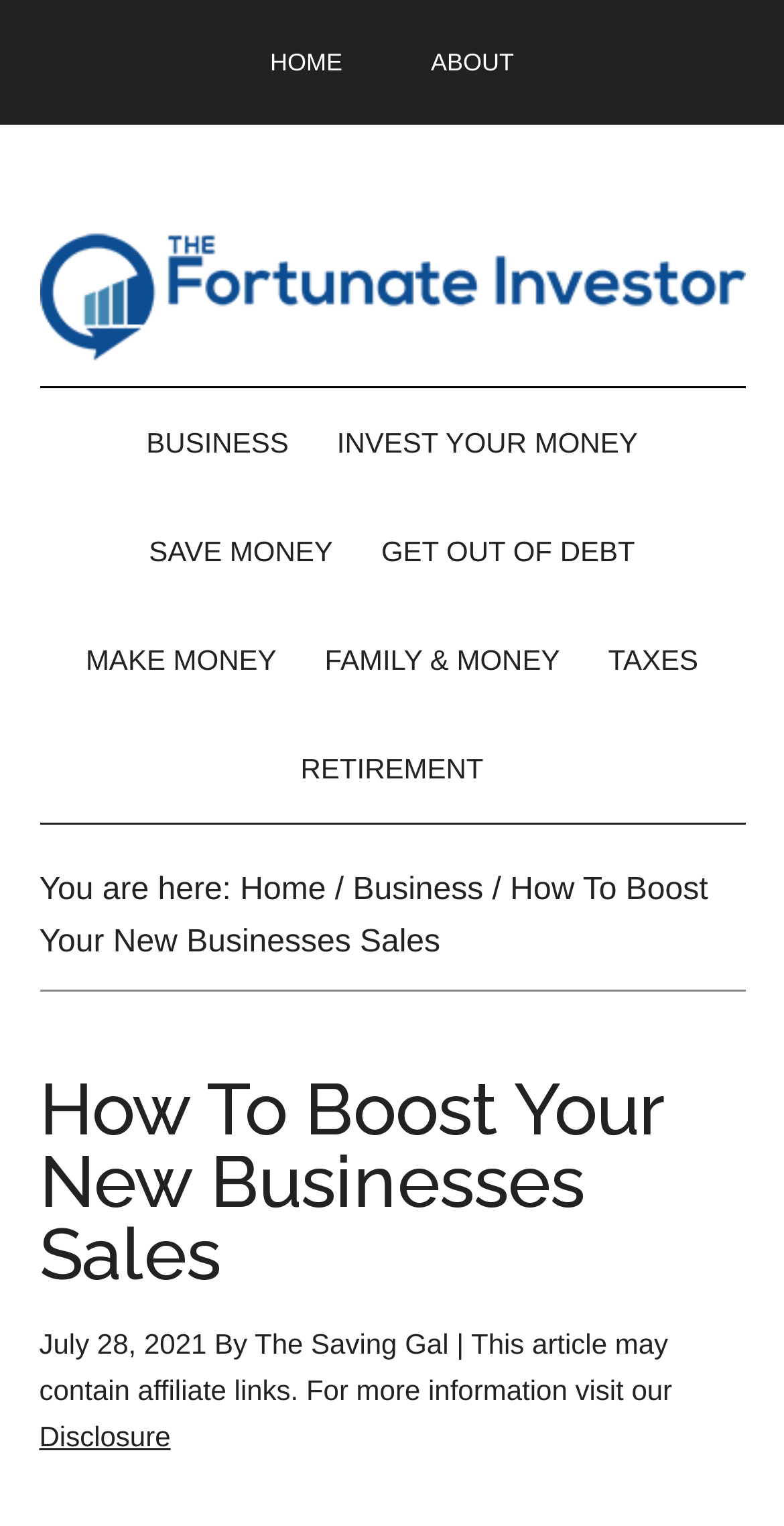Using the given element description, provide the bounding box coordinates (top-left x, top-left y, bottom-right x, bottom-right y) for the corresponding UI element in the screenshot: Get Out of Debt

[0.461, 0.326, 0.836, 0.397]